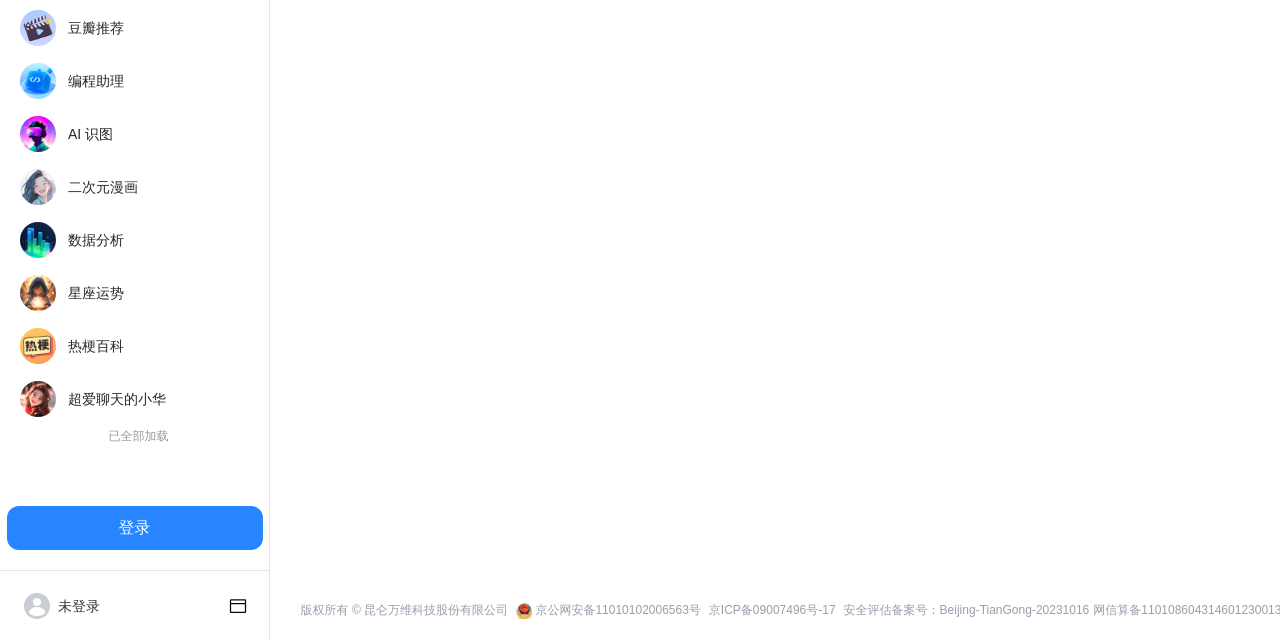Locate and provide the bounding box coordinates for the HTML element that matches this description: "登录".

[0.005, 0.791, 0.205, 0.859]